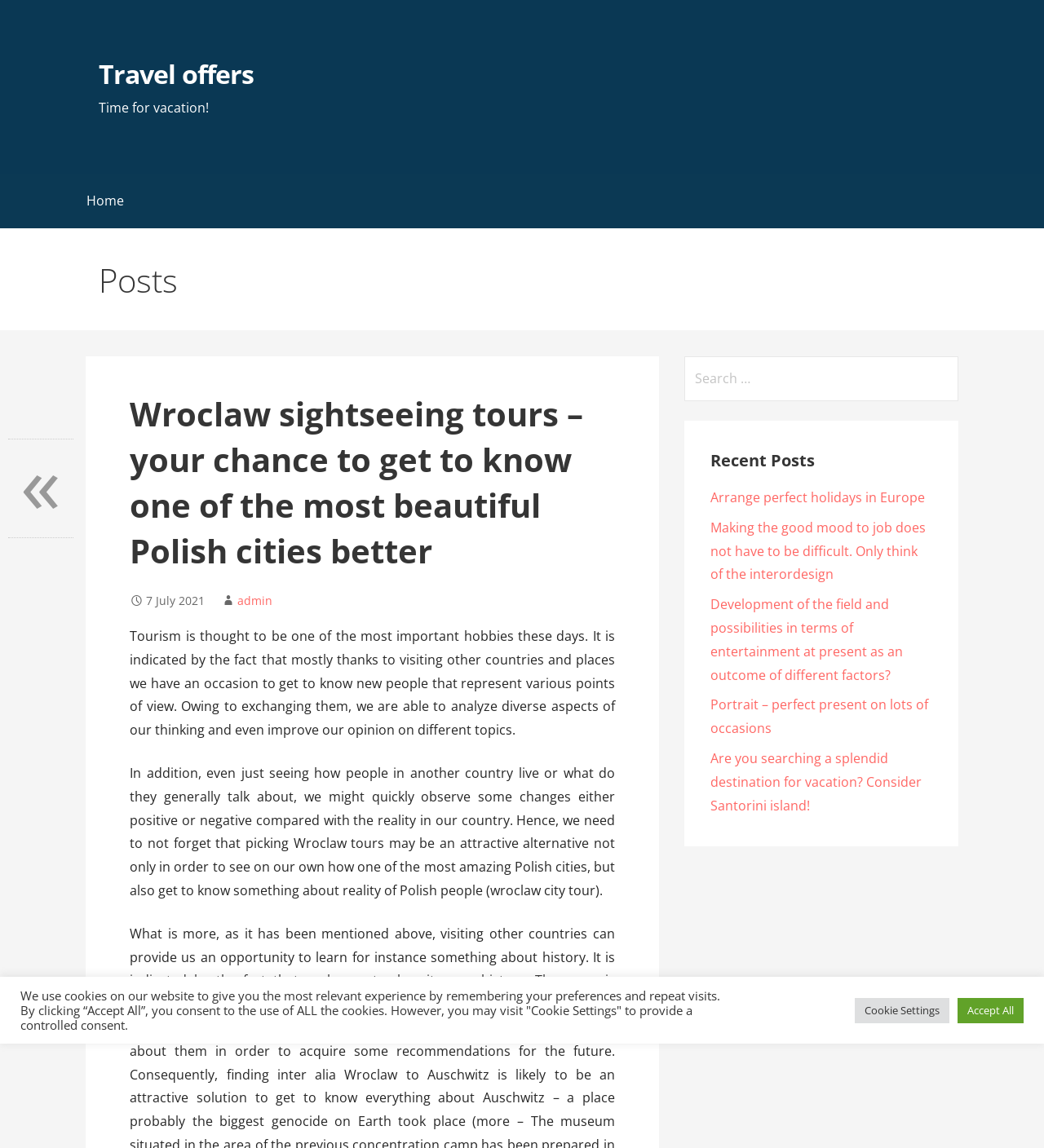Please determine the bounding box of the UI element that matches this description: Guzman: Now What?. The coordinates should be given as (top-left x, top-left y, bottom-right x, bottom-right y), with all values between 0 and 1.

None